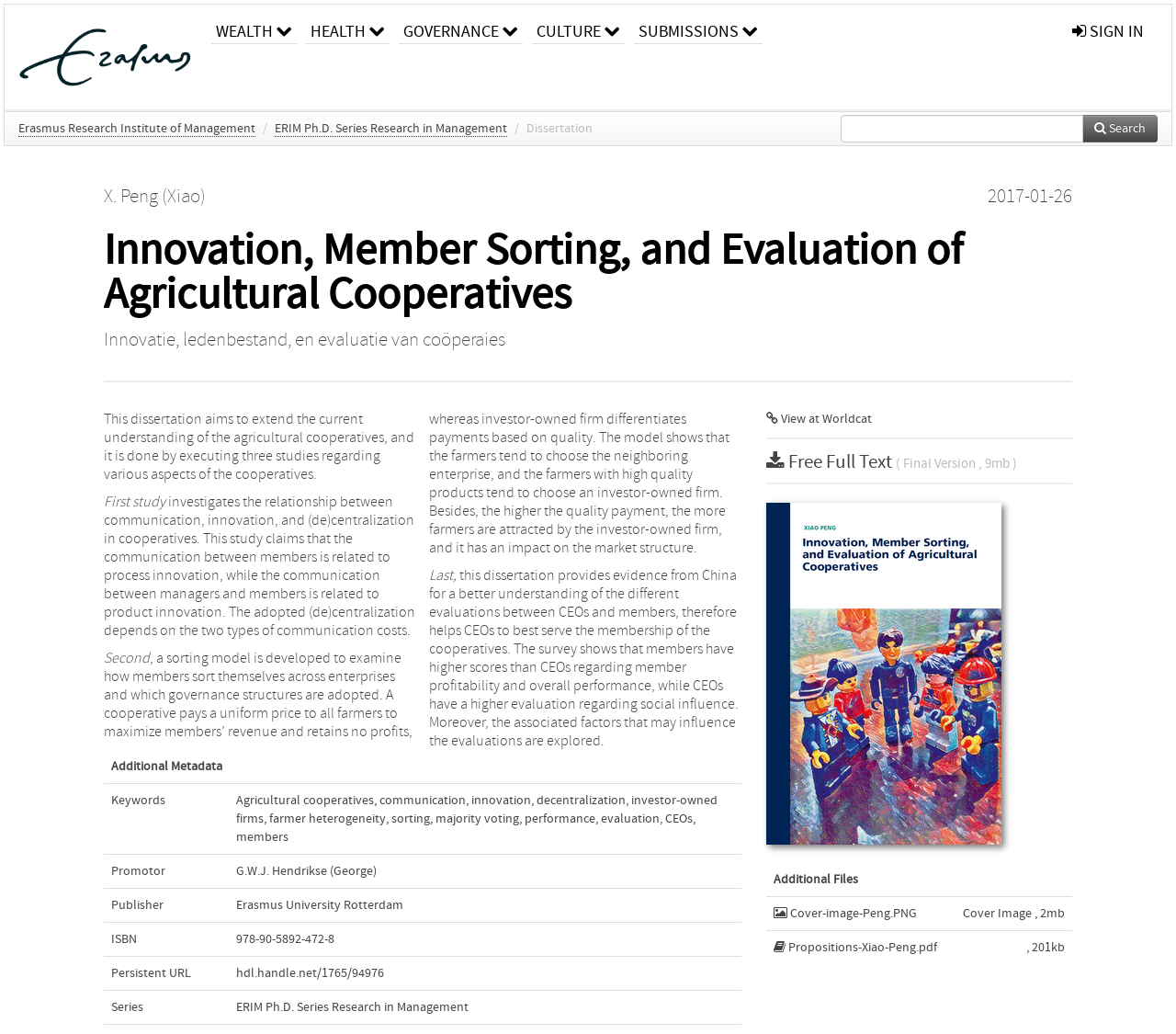Based on what you see in the screenshot, provide a thorough answer to this question: What is the title of the dissertation?

I found the answer by looking at the heading element with the text 'Innovation, Member Sorting, and Evaluation of Agricultural Cooperatives' which is located at the top of the webpage, indicating that it is the title of the dissertation.